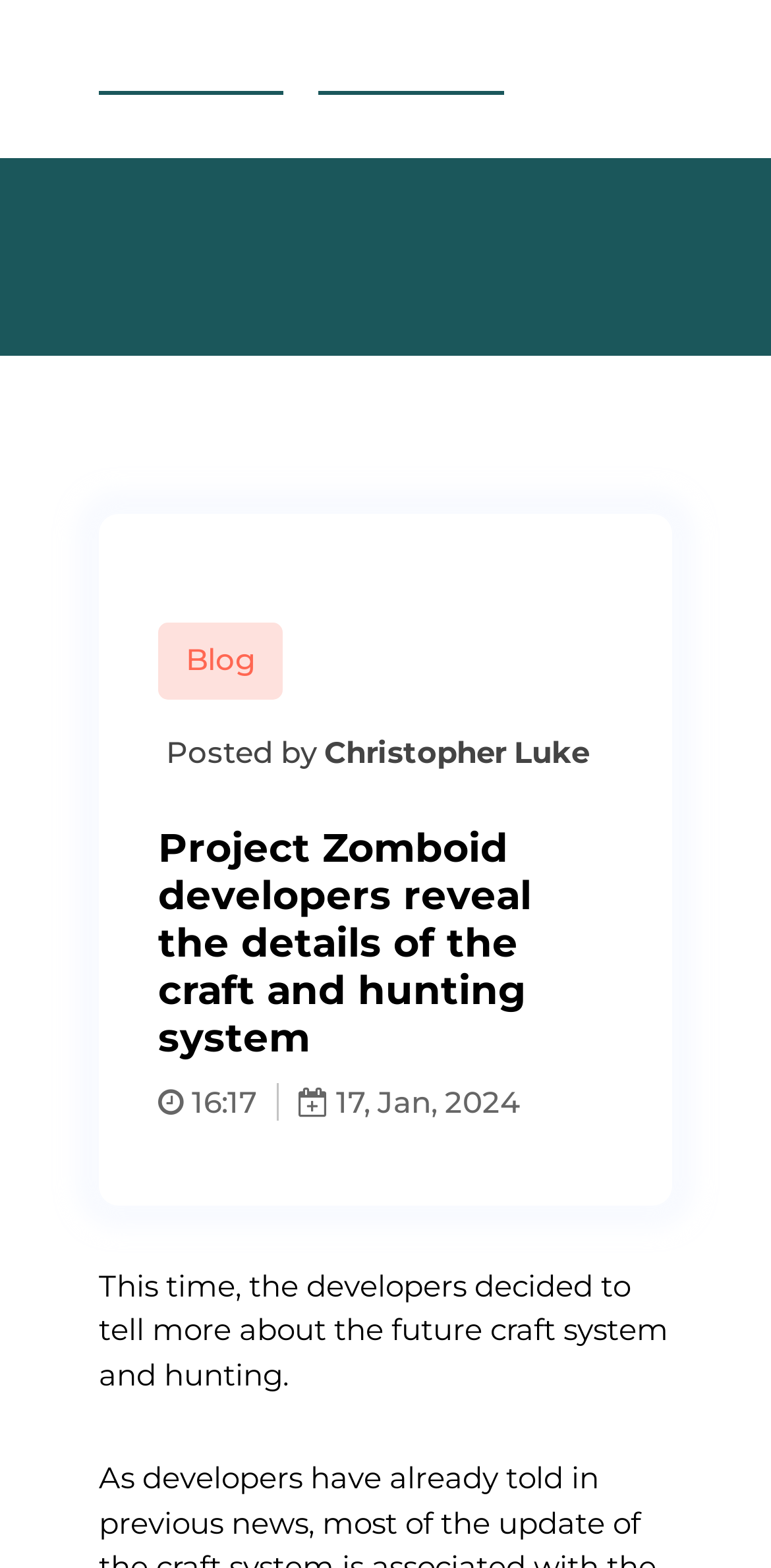Predict the bounding box coordinates for the UI element described as: "16:17". The coordinates should be four float numbers between 0 and 1, presented as [left, top, right, bottom].

[0.205, 0.691, 0.333, 0.715]